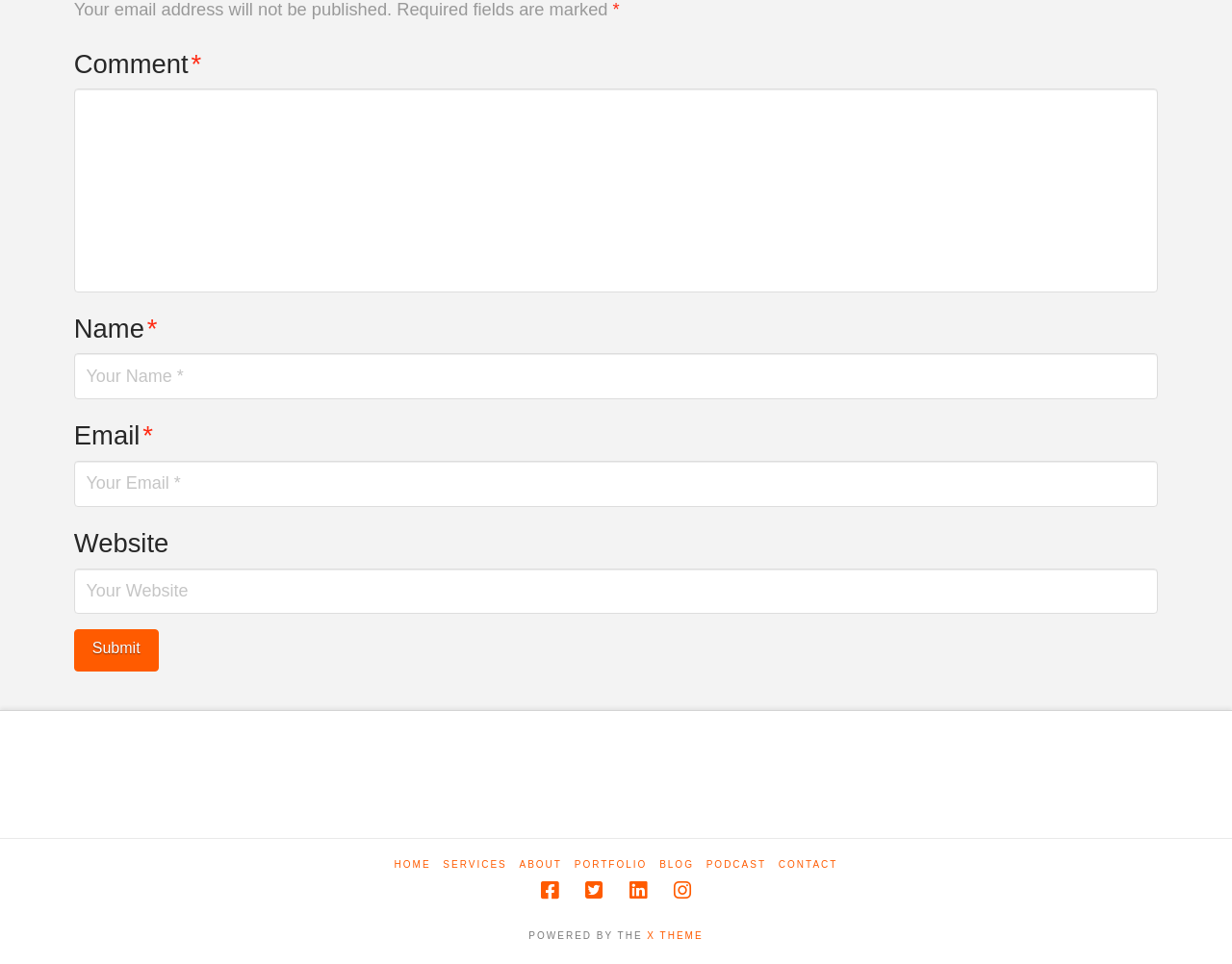Calculate the bounding box coordinates of the UI element given the description: "Podcast".

[0.573, 0.89, 0.622, 0.903]